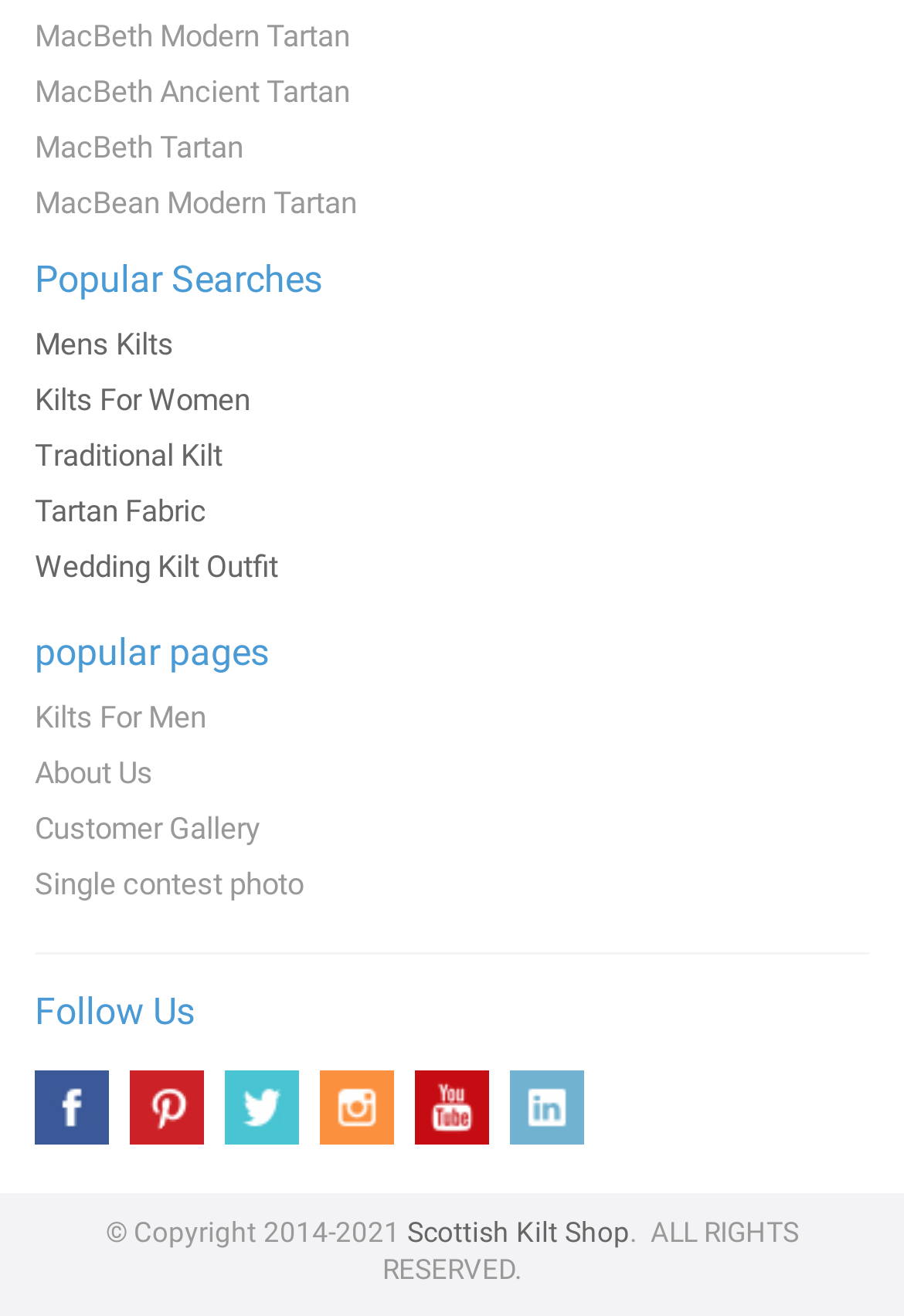Can you determine the bounding box coordinates of the area that needs to be clicked to fulfill the following instruction: "Learn about Mens Kilts"?

[0.038, 0.248, 0.192, 0.275]